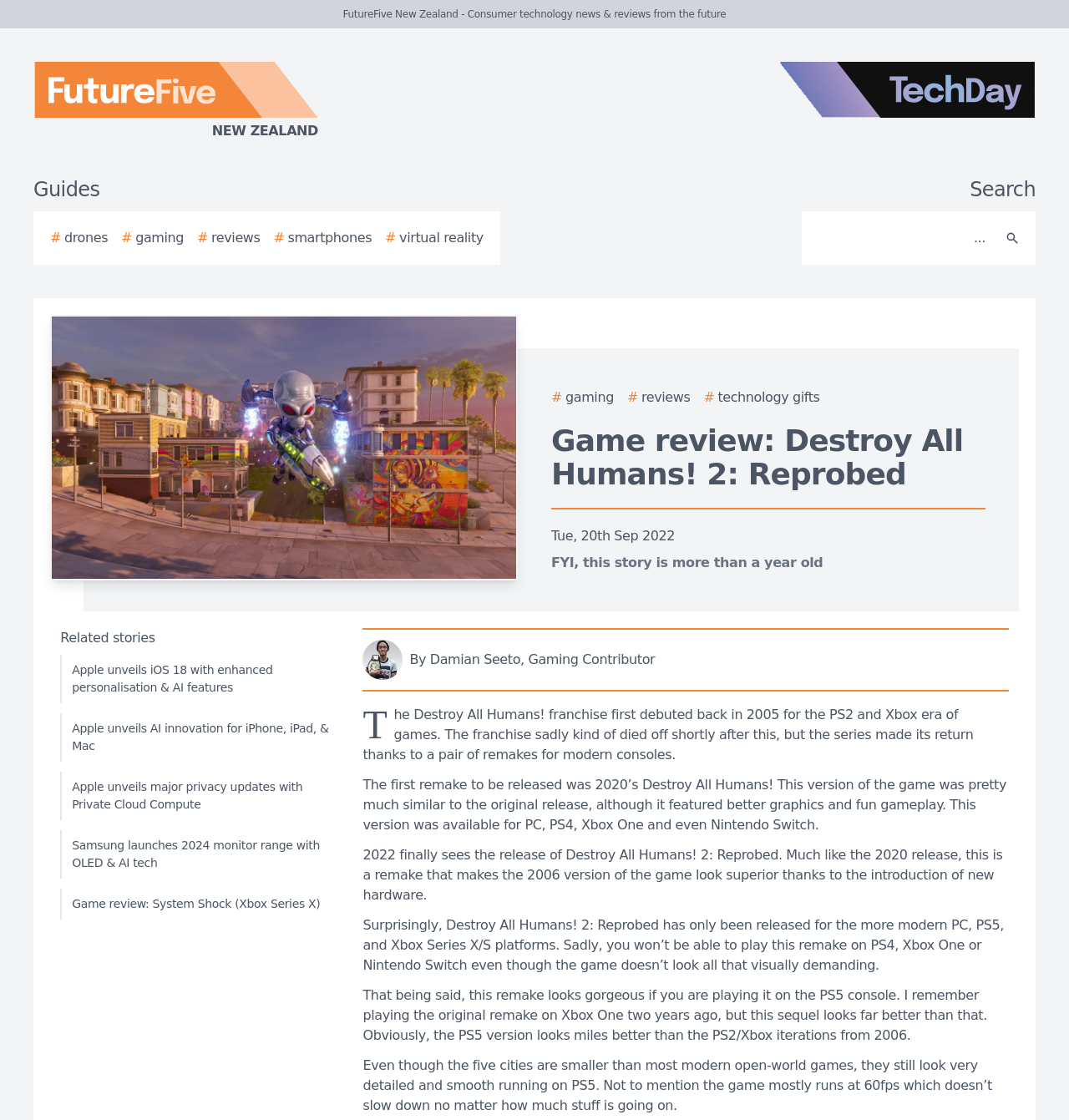Who is the author of the review?
Based on the image, answer the question with a single word or brief phrase.

Damian Seeto